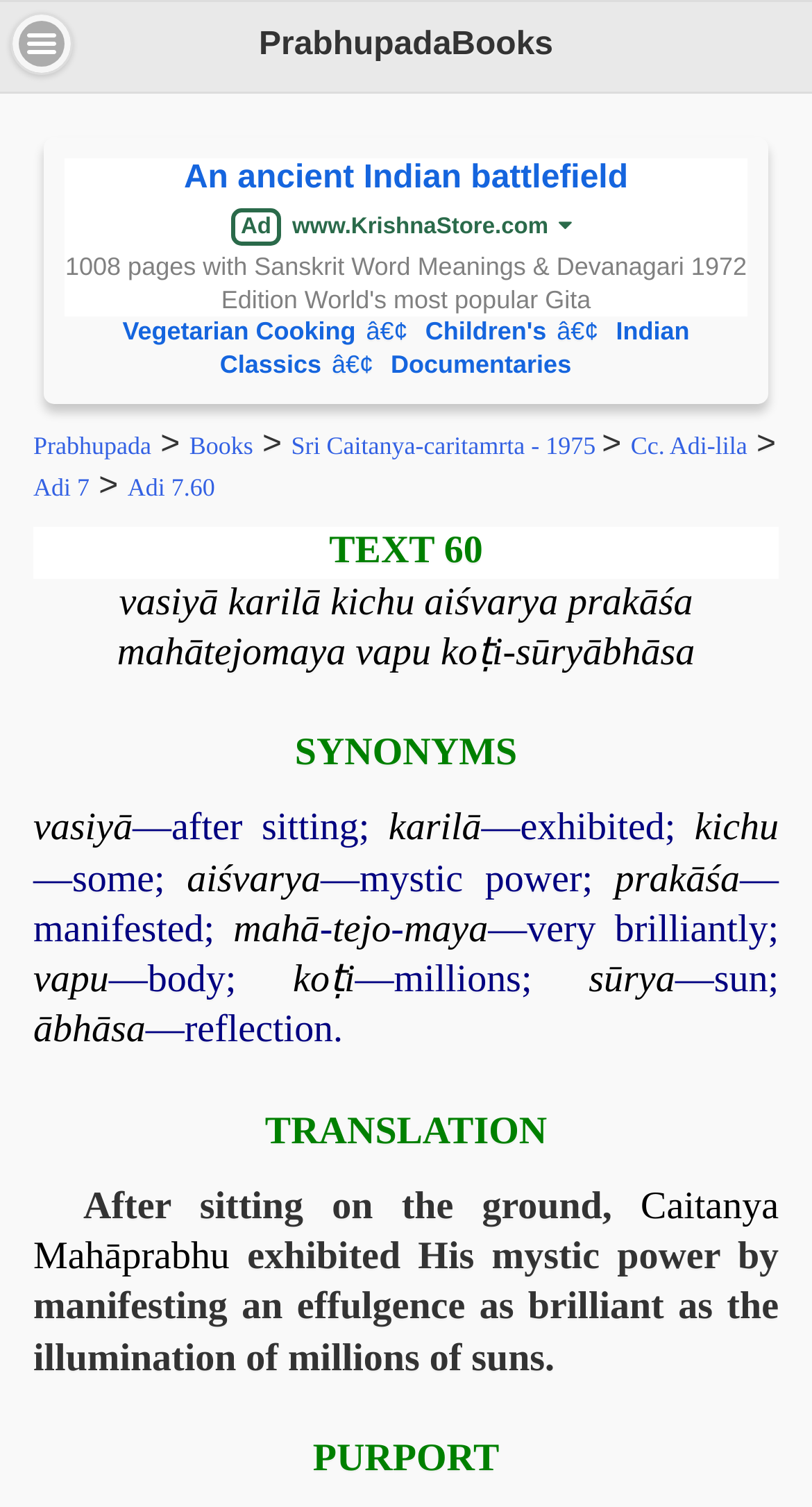Locate the bounding box coordinates of the clickable area to execute the instruction: "Follow the 'vasiyā' link". Provide the coordinates as four float numbers between 0 and 1, represented as [left, top, right, bottom].

[0.041, 0.535, 0.163, 0.564]